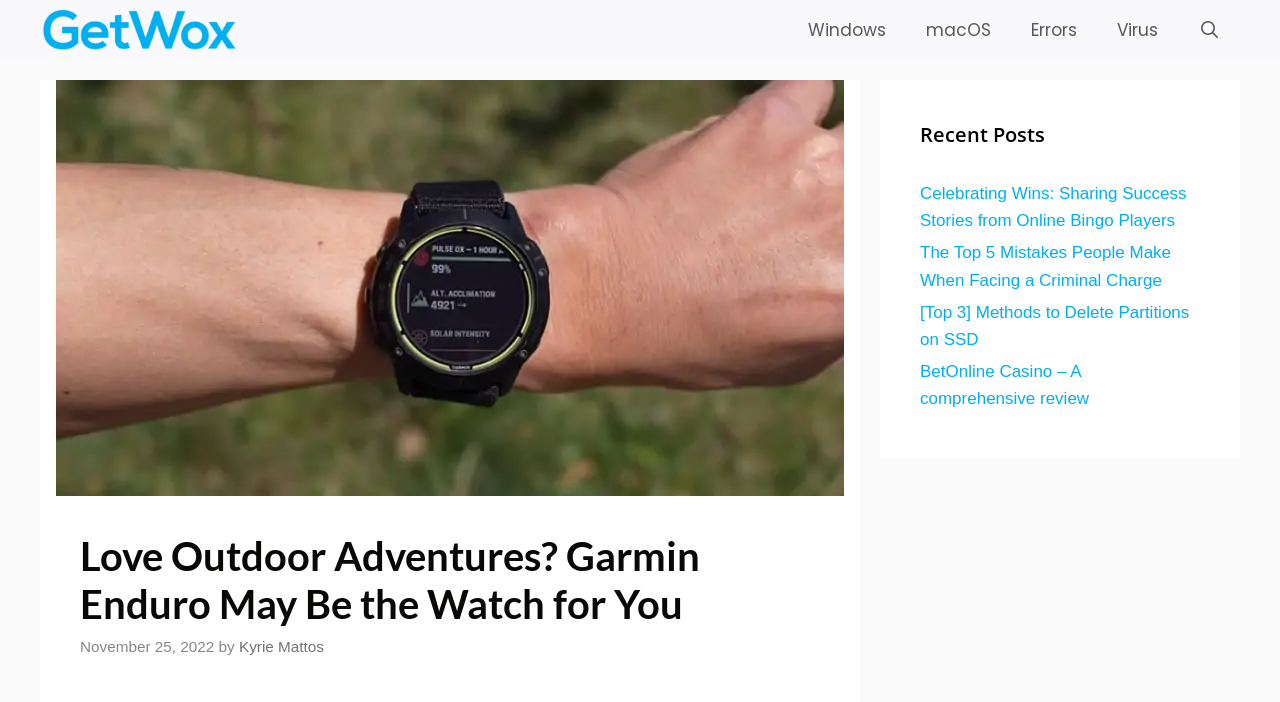Identify the bounding box coordinates for the UI element described as: "Projects". The coordinates should be provided as four floats between 0 and 1: [left, top, right, bottom].

None